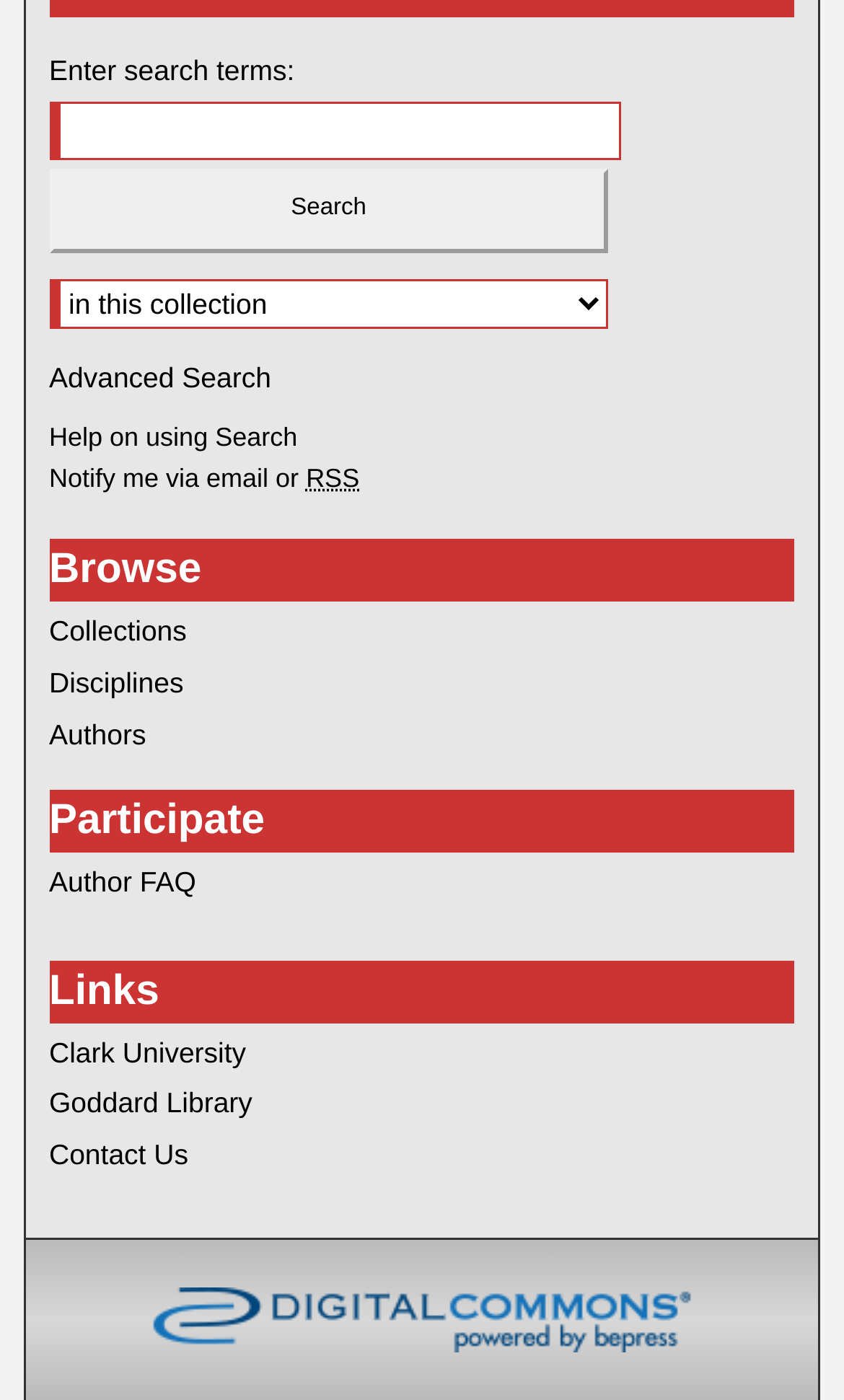Please locate the bounding box coordinates of the element that needs to be clicked to achieve the following instruction: "Go to Advanced Search". The coordinates should be four float numbers between 0 and 1, i.e., [left, top, right, bottom].

[0.058, 0.202, 0.321, 0.226]